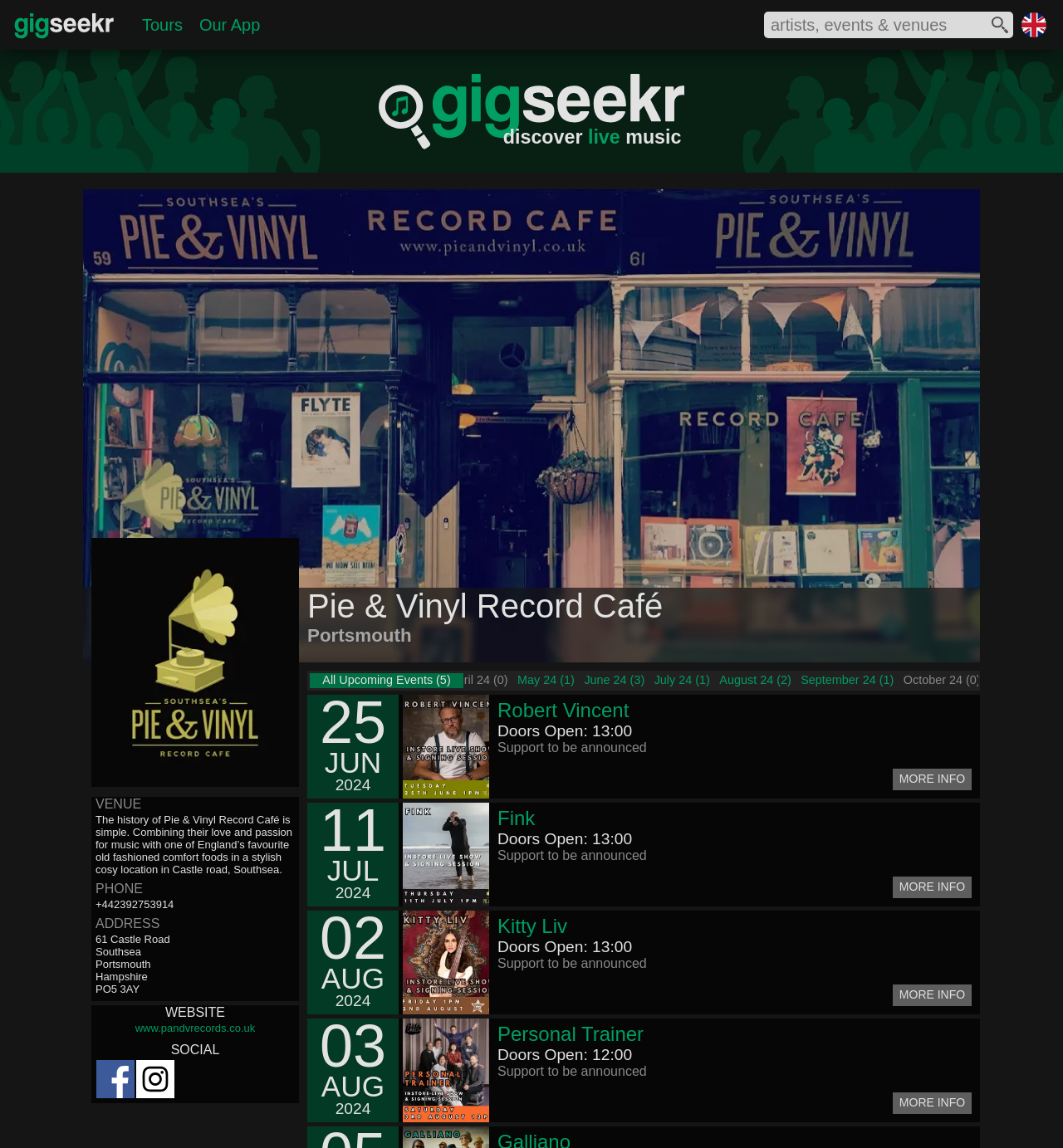Provide a thorough description of the webpage's content and layout.

The webpage is about Pie & Vinyl Record Café, a live music venue in Portsmouth, UK. At the top, there is a Gigseekr logo on the left and a navigation menu with links to "Tours" and "Our App" on the right. Below the navigation menu, there is a search bar with a placeholder text "artists, events & venues". 

On the left side of the page, there is a cover image of Pie & Vinyl Record Café, followed by a heading with the venue's name and location. Below the heading, there is a profile image of the venue, and then a section with the venue's details, including phone number, address, and website. 

On the right side of the page, there is a section with upcoming events listed by month, from December 2023 to October 2024. Each event is represented by an image, followed by the event title, date, and time. There are also links to get more information about each event. 

There are five upcoming events listed, with dates ranging from June 25, 2024, to August 3, 2024. The events feature different artists, including Robert Vincent, Fink, Kitty Liv, and Personal Trainer.